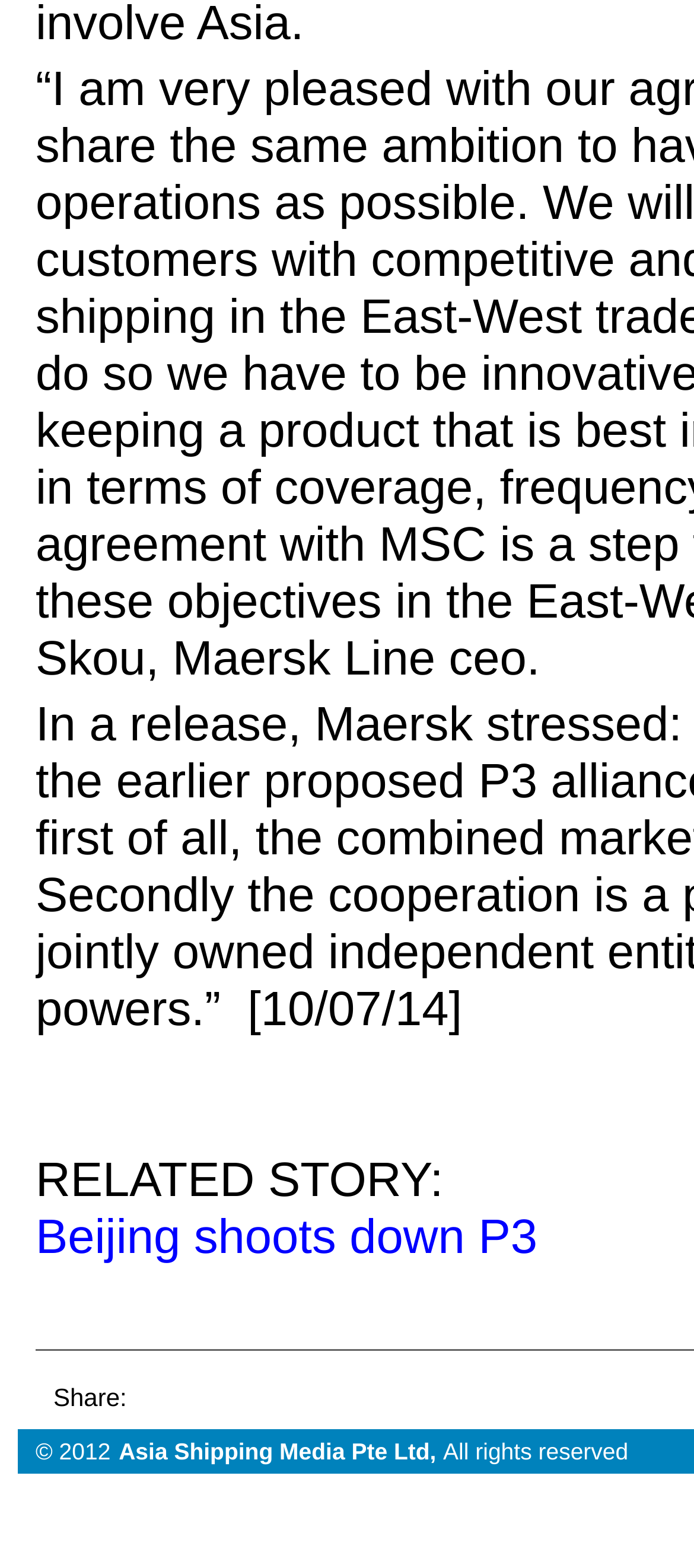Provide your answer in one word or a succinct phrase for the question: 
Who owns the rights to the content?

Asia Shipping Media Pte Ltd